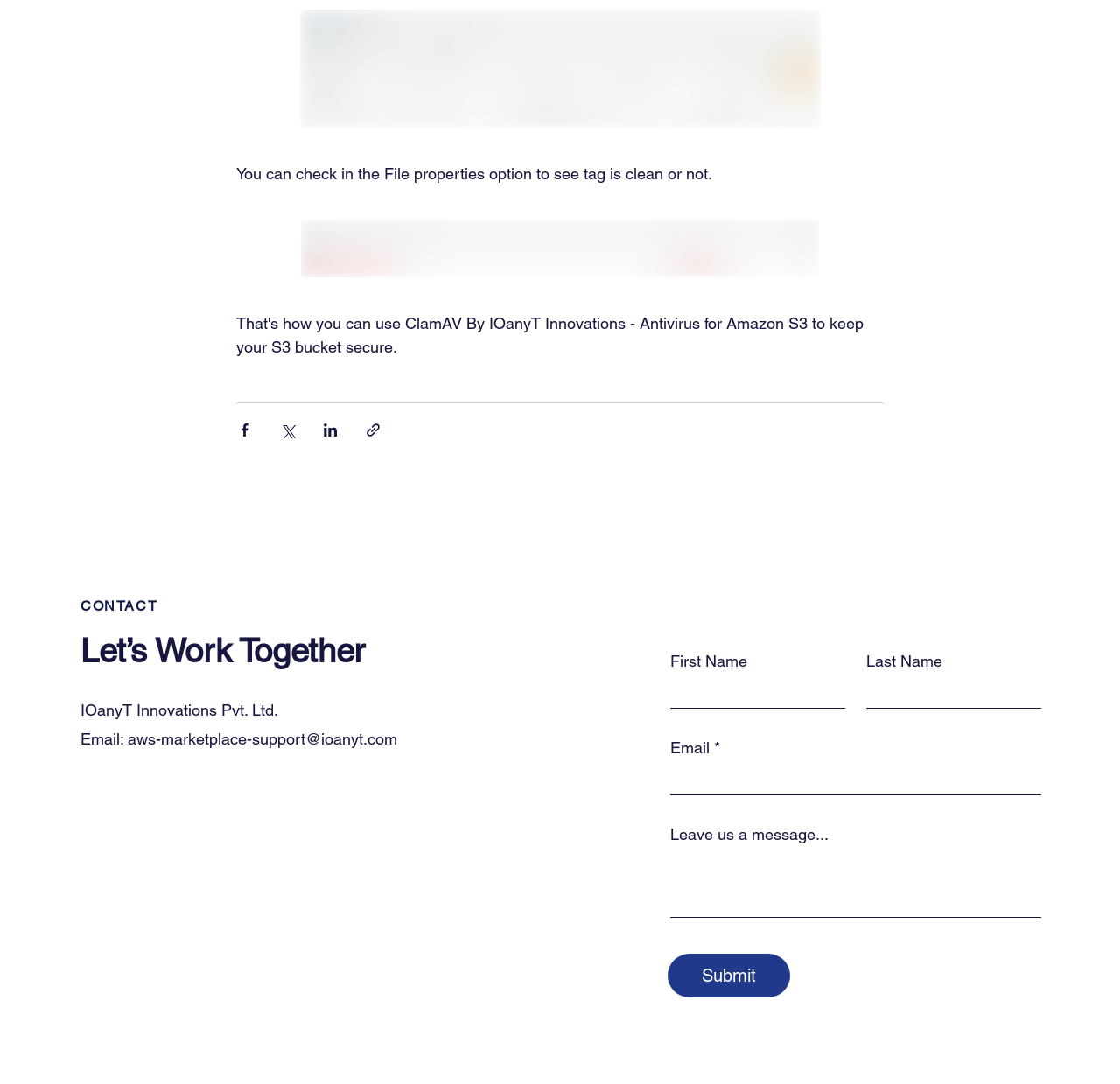What is the company name mentioned on the webpage? Based on the screenshot, please respond with a single word or phrase.

IOanyT Innovations Pvt. Ltd.